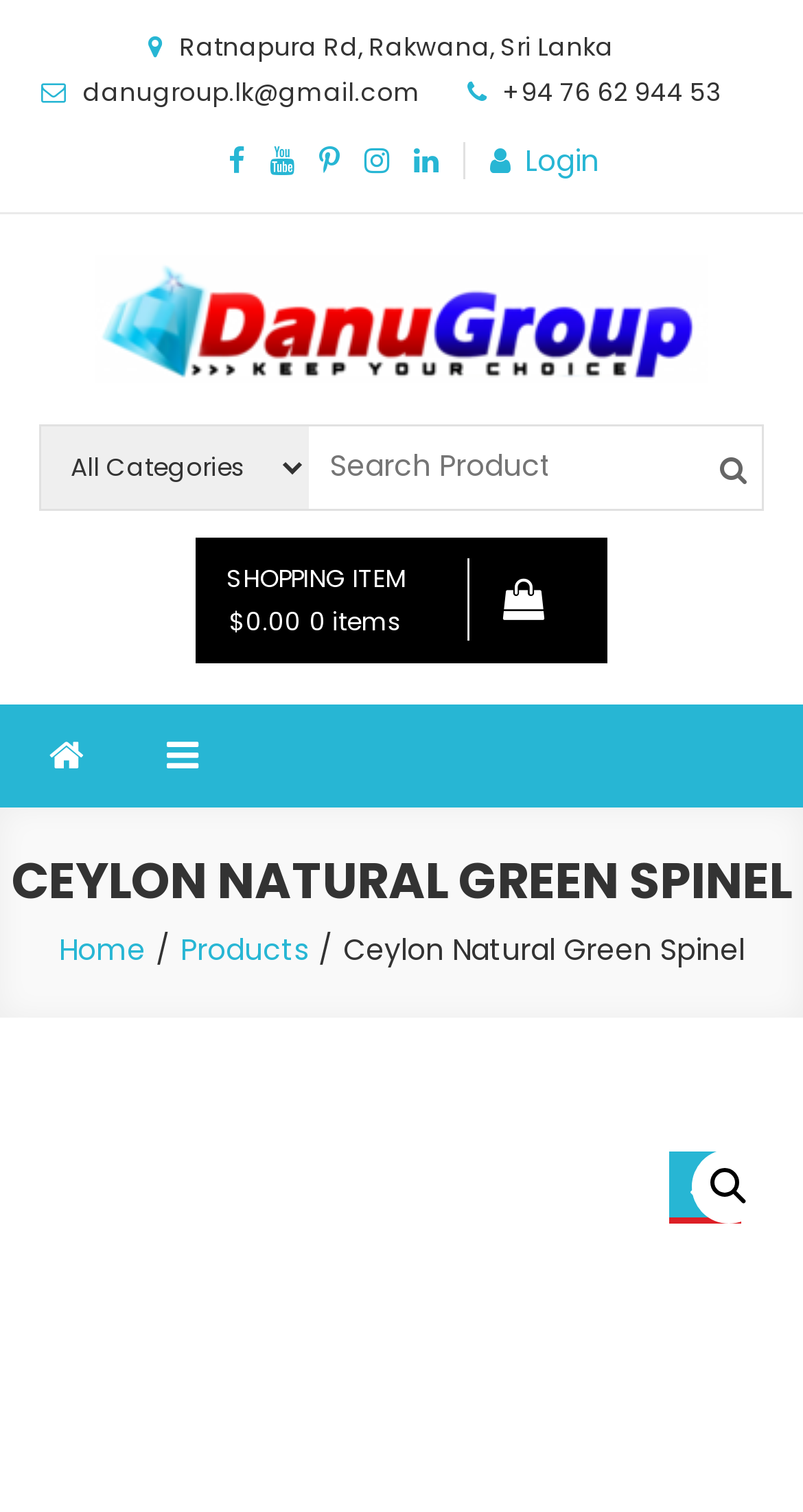Locate the bounding box coordinates of the clickable element to fulfill the following instruction: "Contact through email". Provide the coordinates as four float numbers between 0 and 1 in the format [left, top, right, bottom].

[0.103, 0.048, 0.523, 0.072]